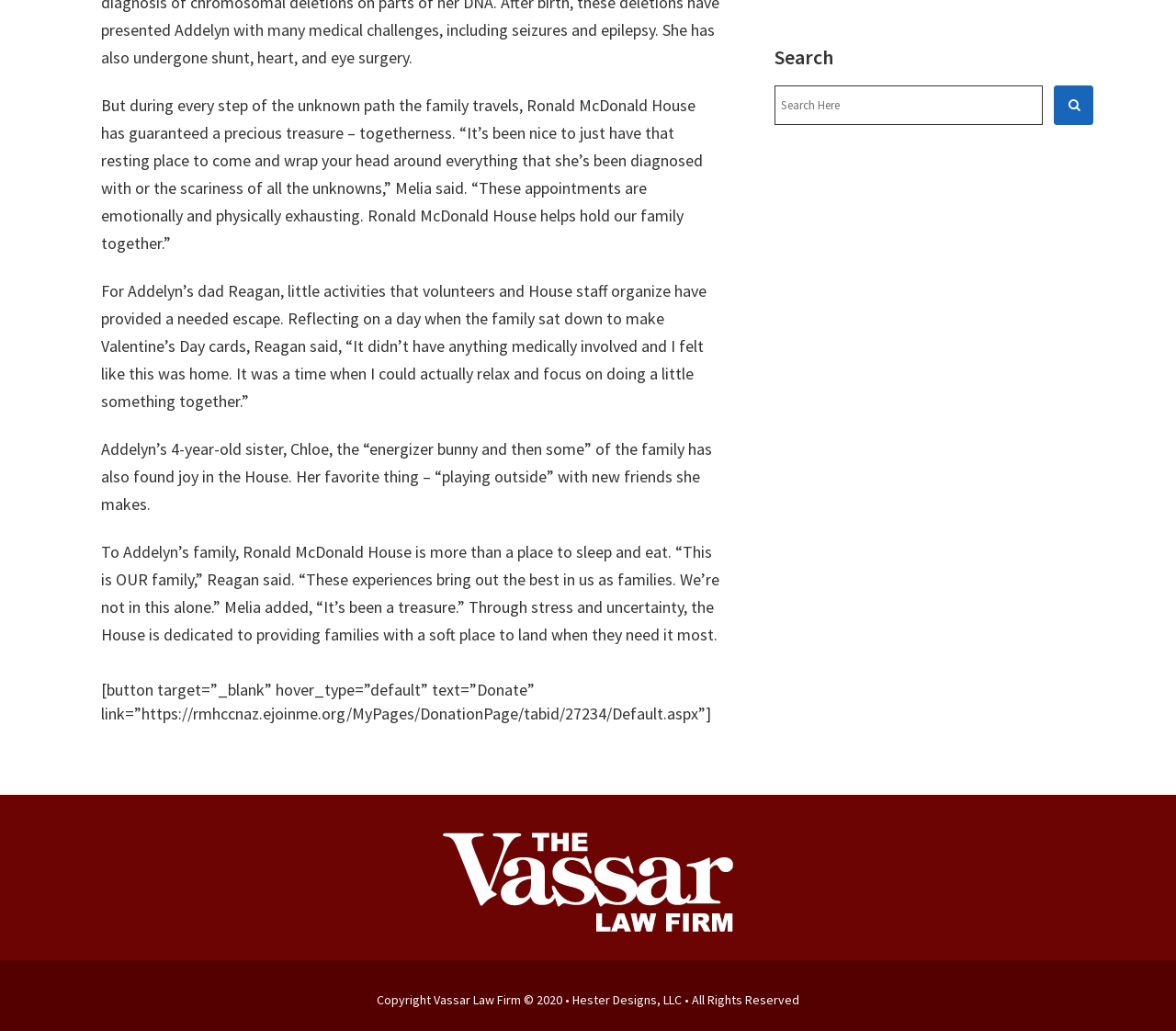Please locate the UI element described by "value=""" and provide its bounding box coordinates.

[0.896, 0.083, 0.93, 0.121]